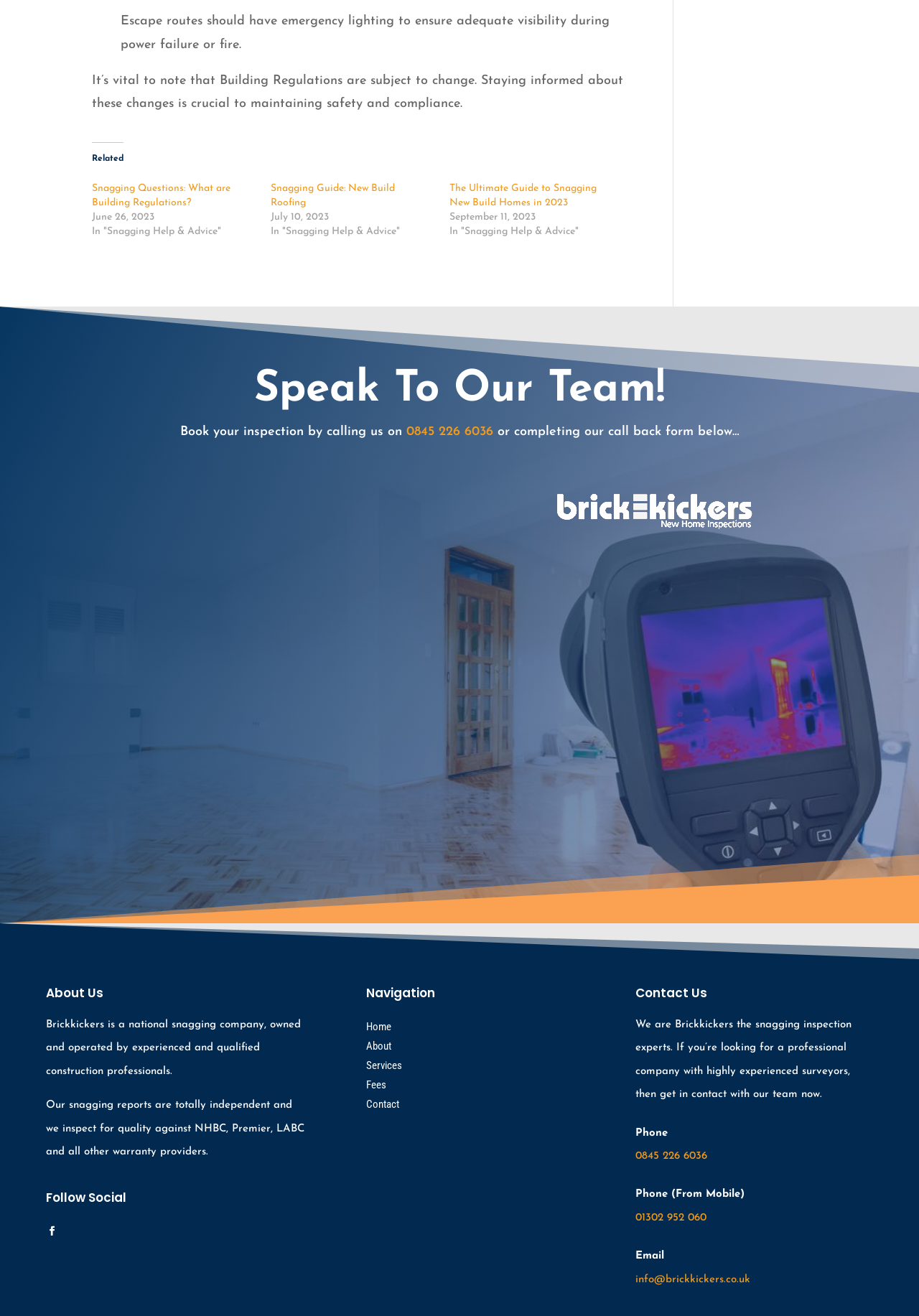Please identify the bounding box coordinates of the element I should click to complete this instruction: 'Click the 'About Us' link'. The coordinates should be given as four float numbers between 0 and 1, like this: [left, top, right, bottom].

[0.05, 0.748, 0.112, 0.761]